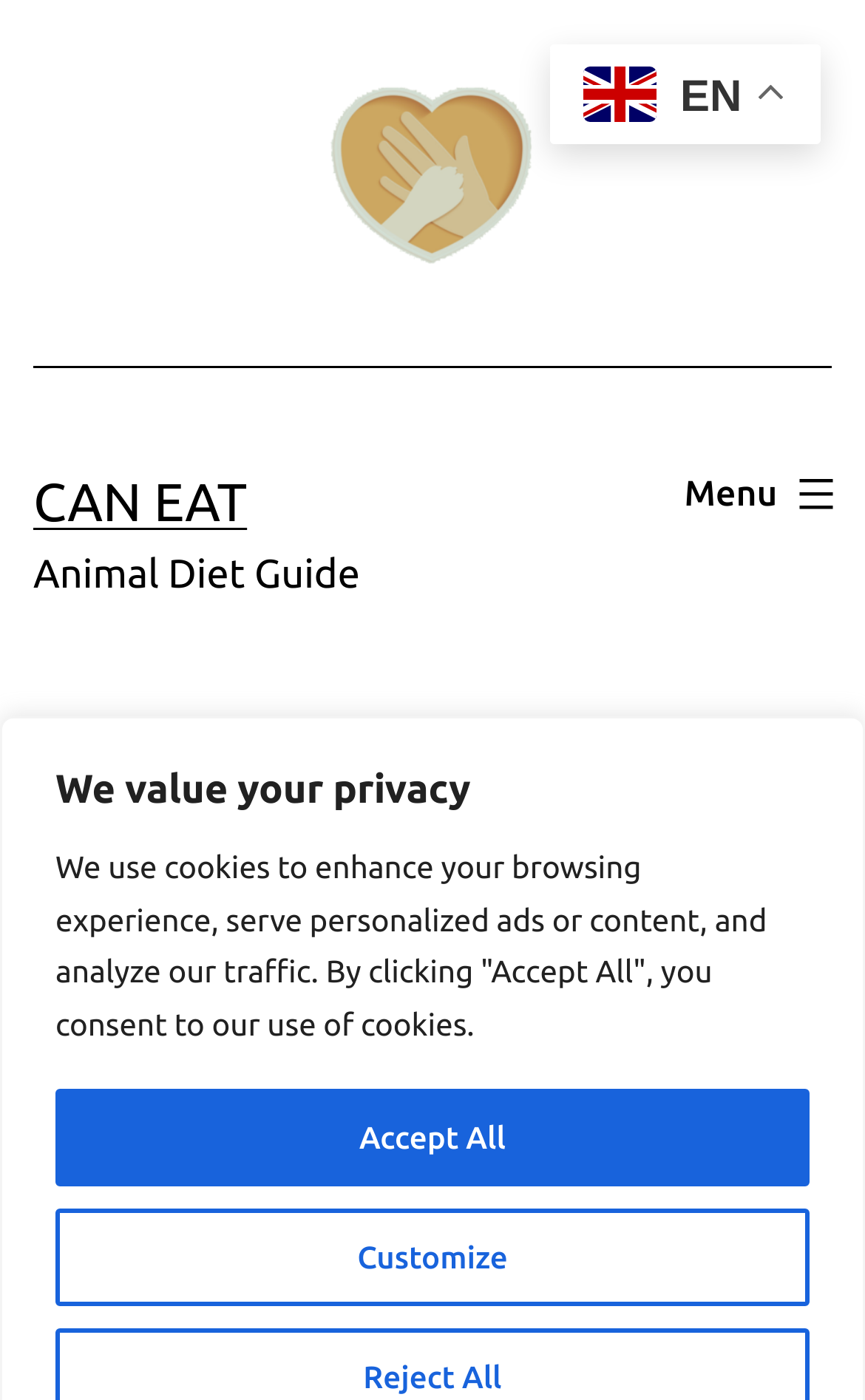What is the name of the animal diet guide?
Give a one-word or short phrase answer based on the image.

Animal Diet Guide